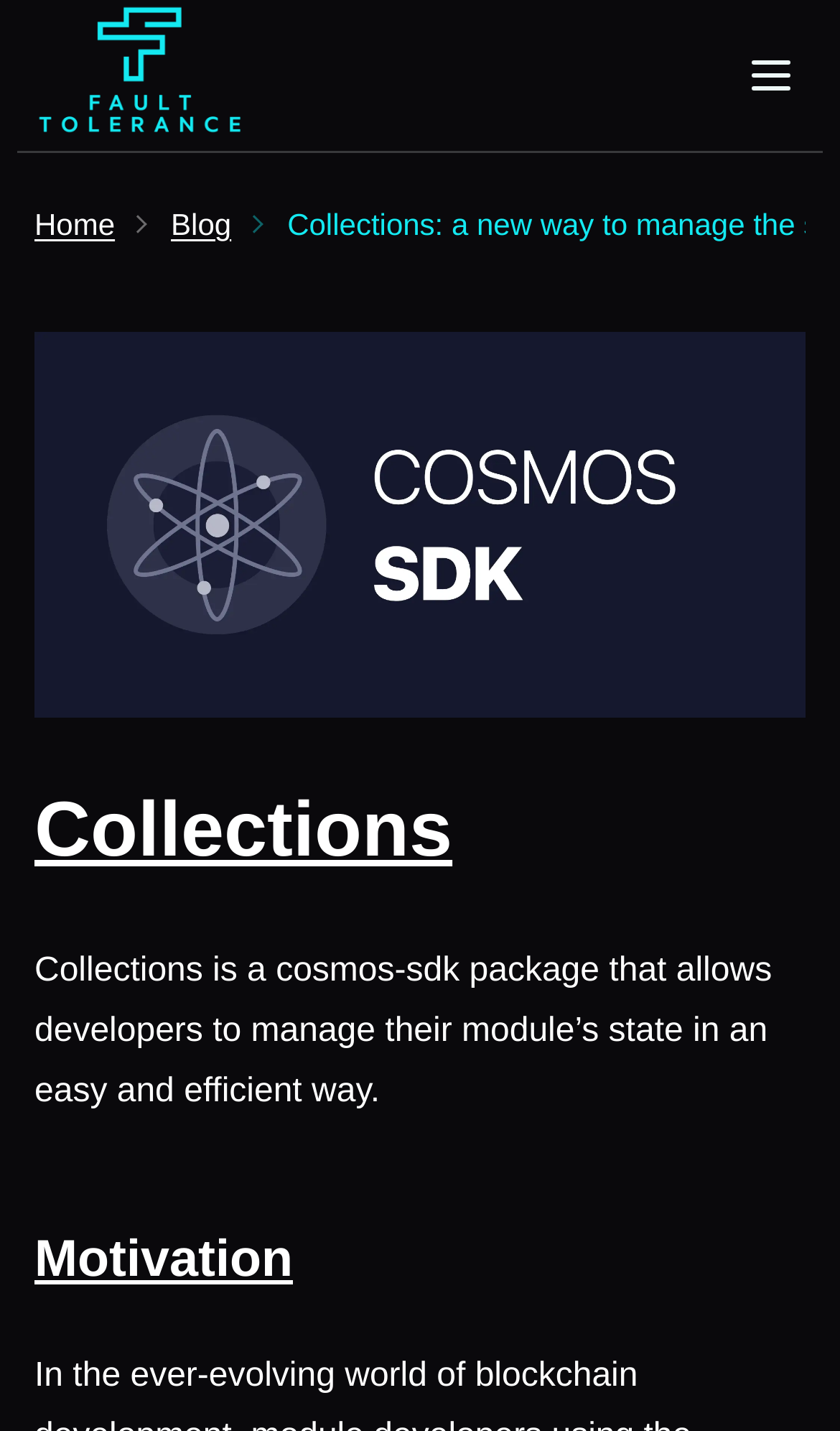Describe every aspect of the webpage in a detailed manner.

The webpage appears to be a blog post or article about the Collections API, a tool for managing state in cosmos-sdk modules. At the top left of the page, there is a logo image with a corresponding link. To the right of the logo, there is a navigation menu with two links: "Home" and "Blog". 

Below the navigation menu, there is a large featured image related to the Collections API. Above the image, there is a heading that reads "Collections". 

The main content of the page starts below the featured image, where there is a paragraph of text that describes the Collections API as a package that allows developers to manage their module's state in an easy and efficient way. 

Further down the page, there is a heading that reads "Motivation", which suggests that the article will discuss the reasons behind the creation of the Collections API.